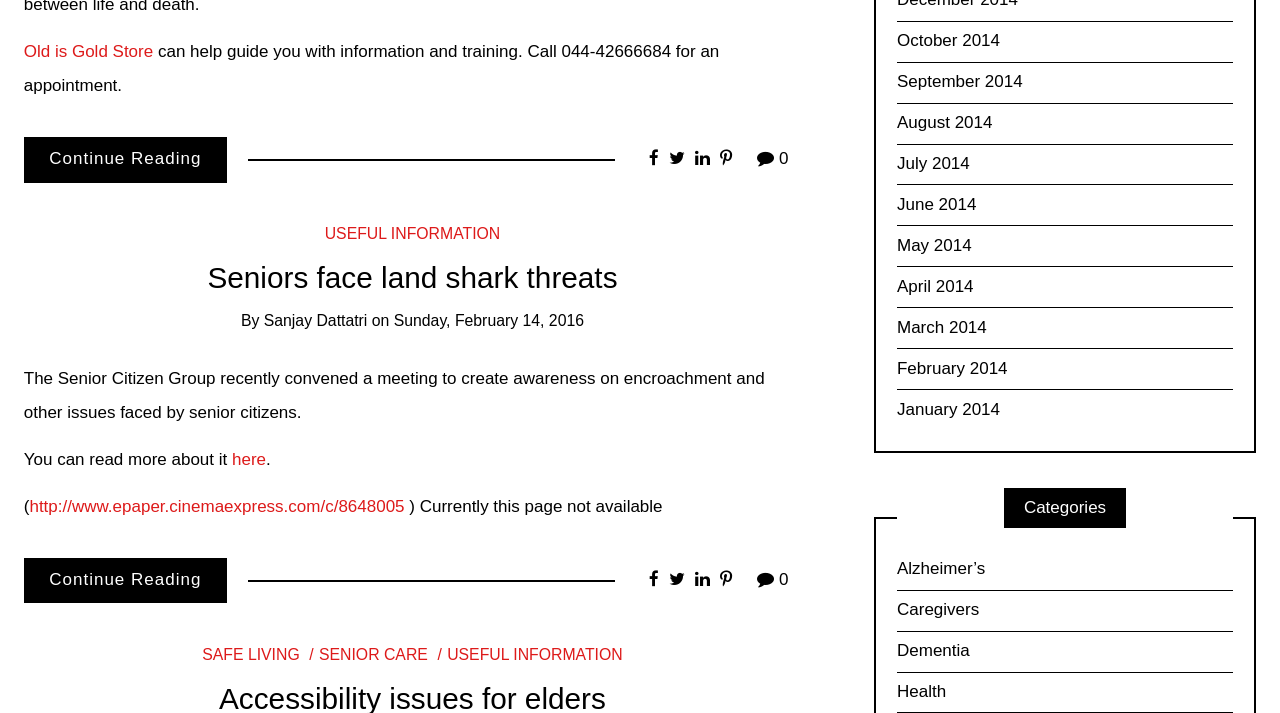Extract the bounding box of the UI element described as: "Useful Information".

[0.254, 0.659, 0.391, 0.683]